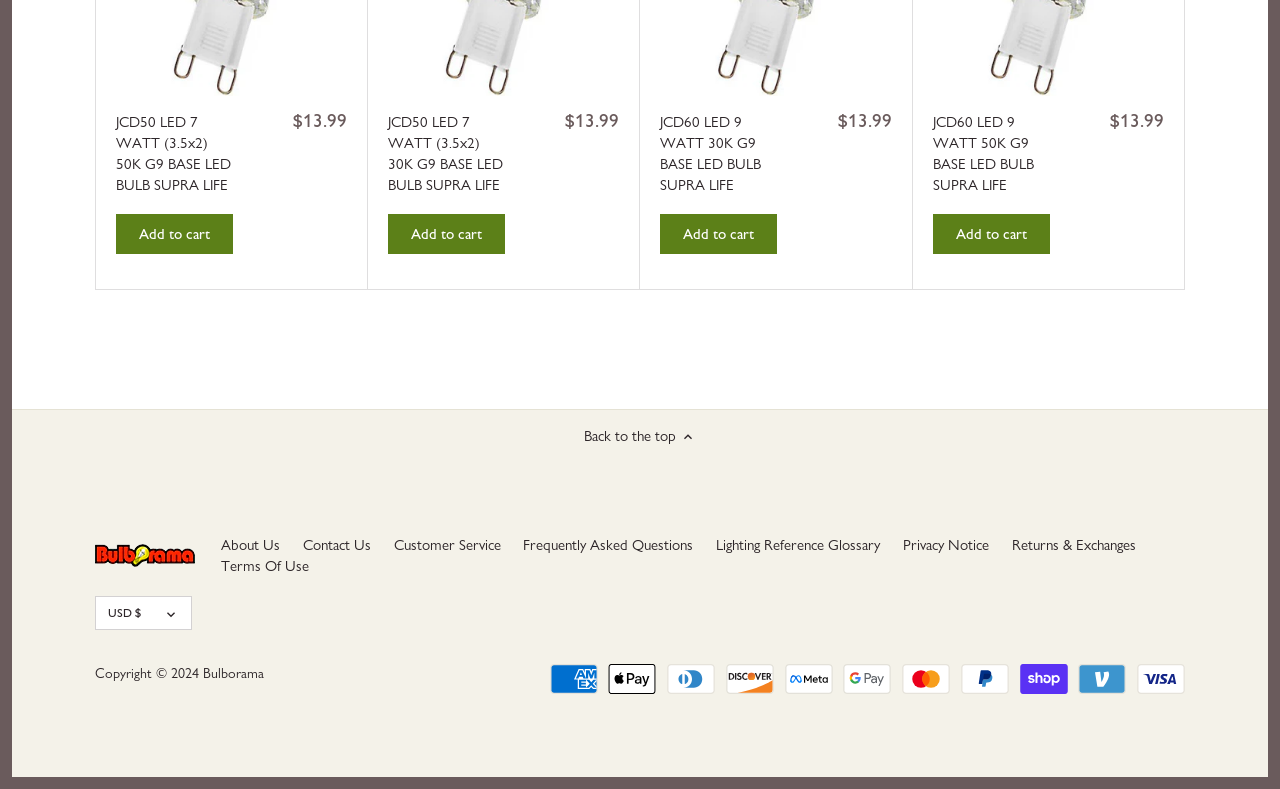Extract the bounding box of the UI element described as: "Bulborama".

[0.158, 0.841, 0.206, 0.864]